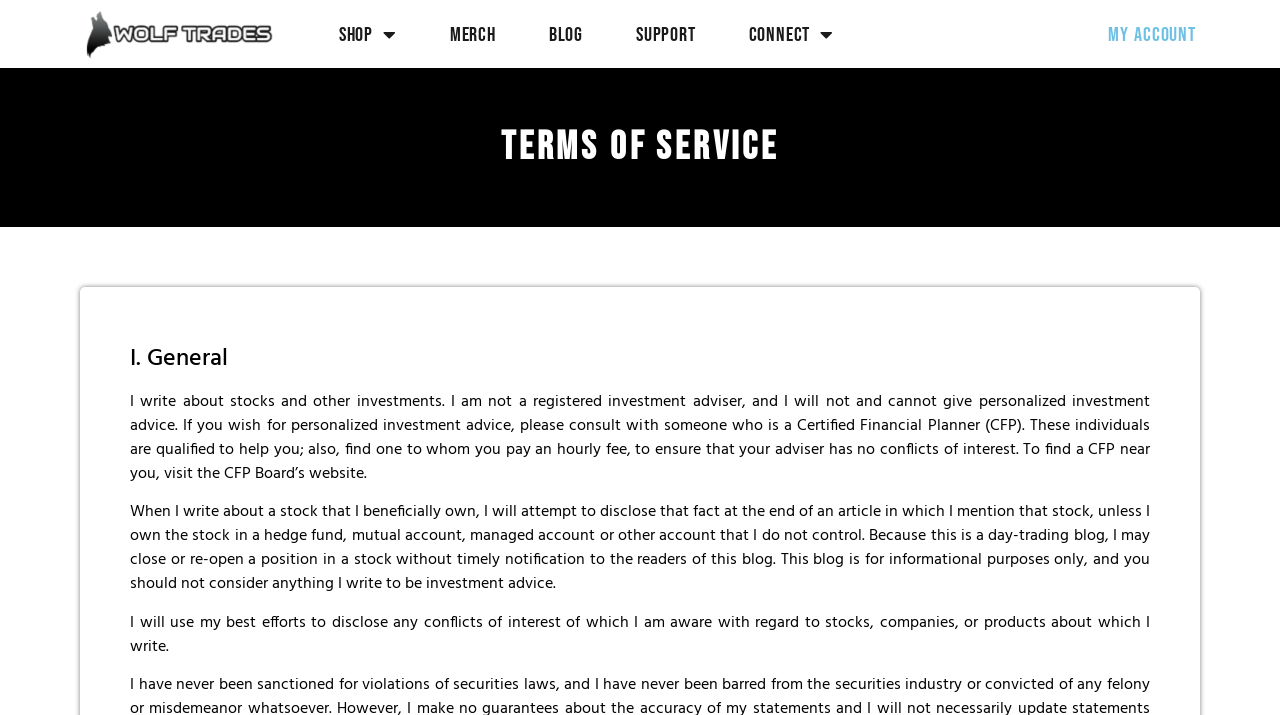What is the website about?
Please respond to the question with a detailed and informative answer.

Based on the webpage content, it appears that the website is focused on discussing stocks and other investments, with the author providing information and insights, but not personalized investment advice.